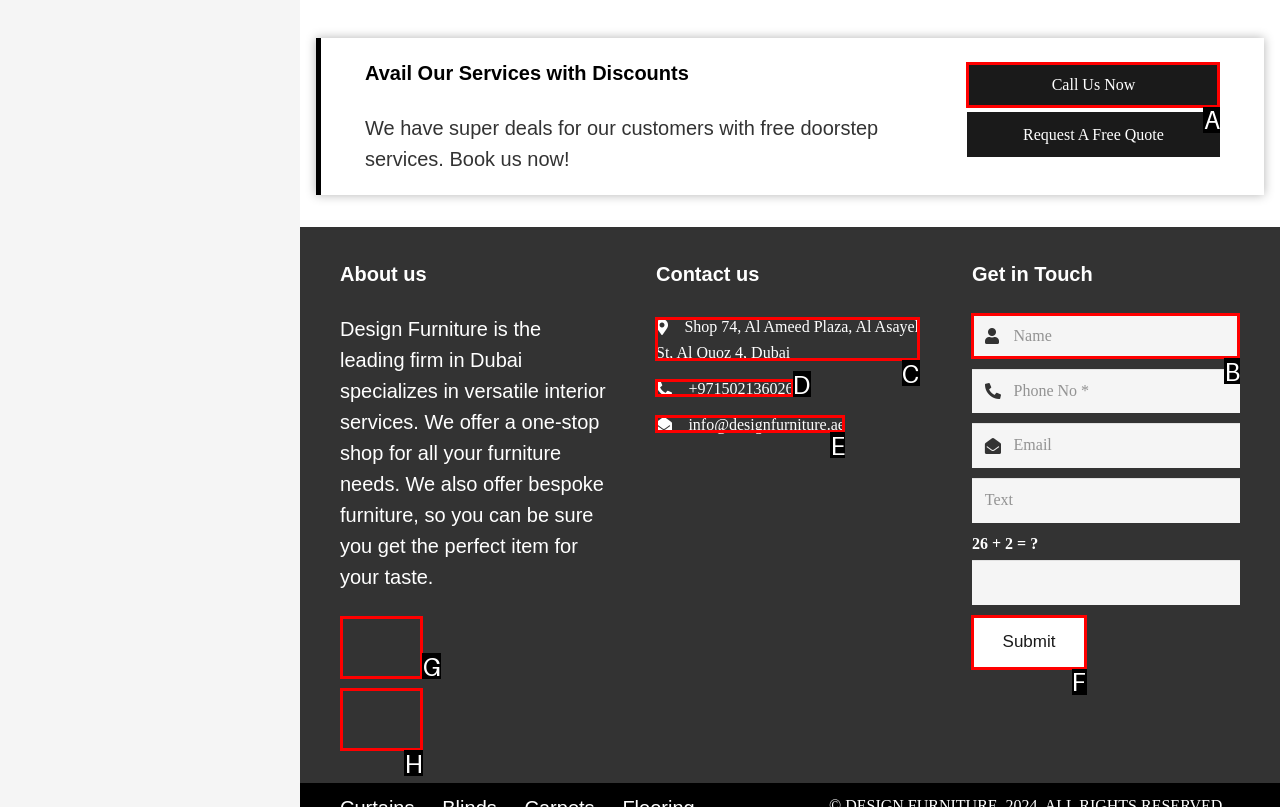Given the description: +971502136026, select the HTML element that matches it best. Reply with the letter of the chosen option directly.

D